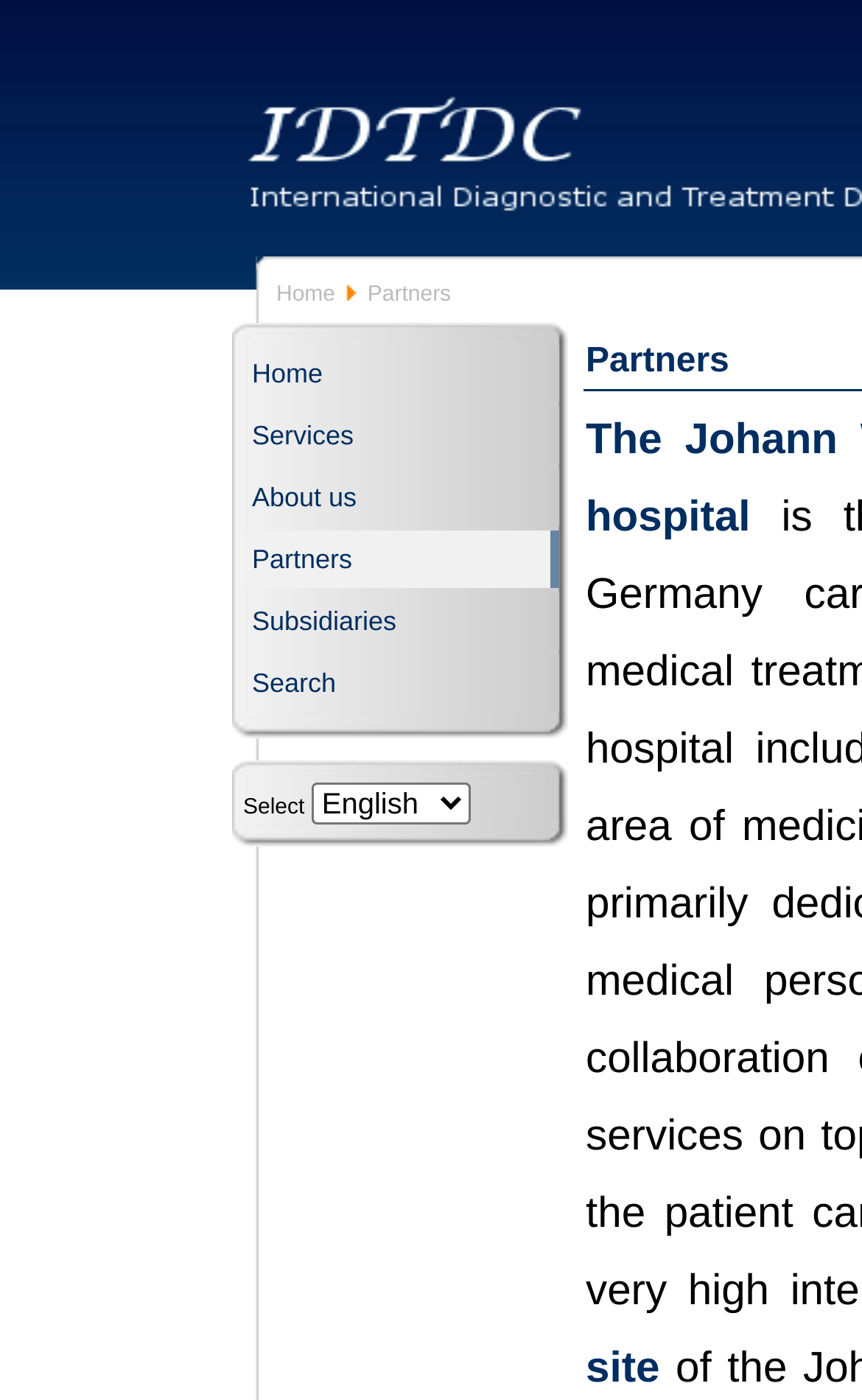What is the text above the combobox?
Based on the image, provide your answer in one word or phrase.

Select